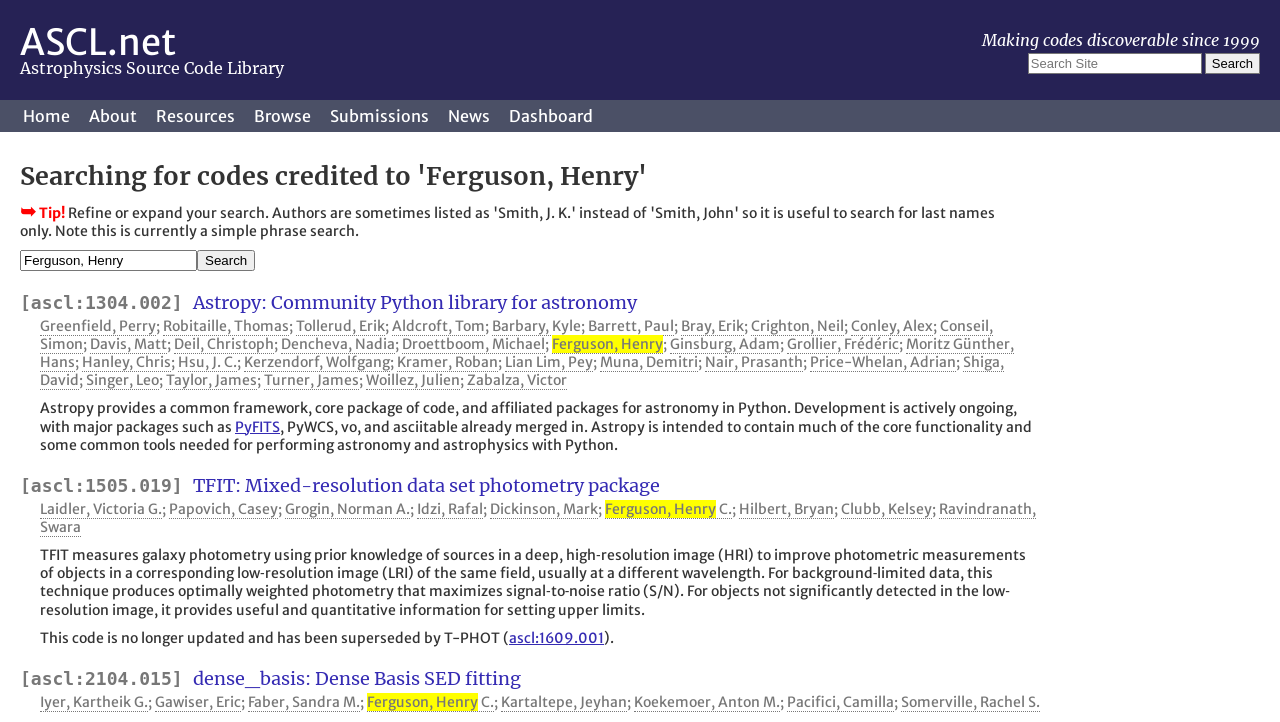Please provide the bounding box coordinates for the element that needs to be clicked to perform the following instruction: "View the details of Astropy: Community Python library for astronomy". The coordinates should be given as four float numbers between 0 and 1, i.e., [left, top, right, bottom].

[0.151, 0.404, 0.498, 0.435]